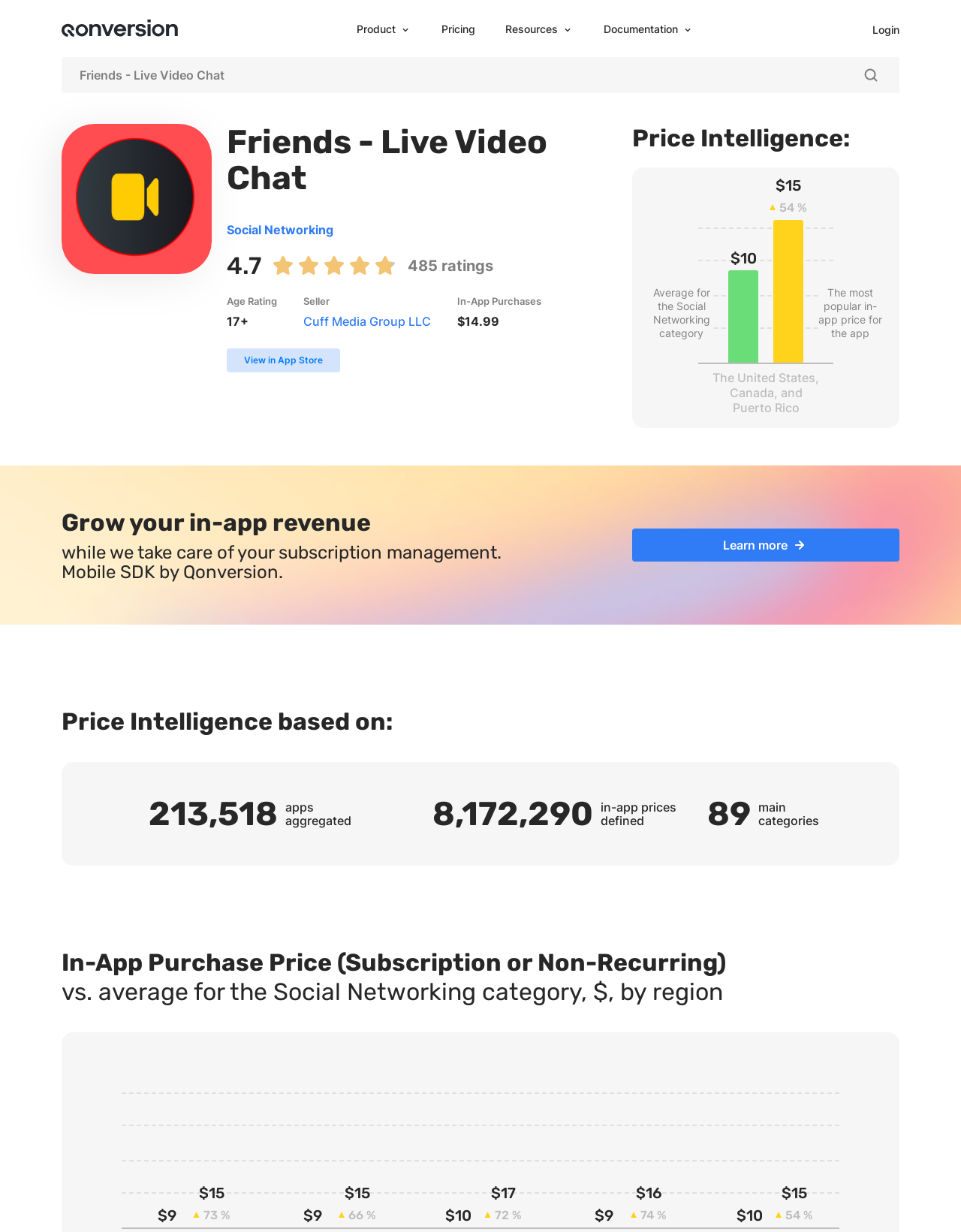What is the age rating of Friends - Live Video Chat?
Could you please answer the question thoroughly and with as much detail as possible?

I found the age rating by looking at the static text '17+' which is located under the heading 'Age Rating'.